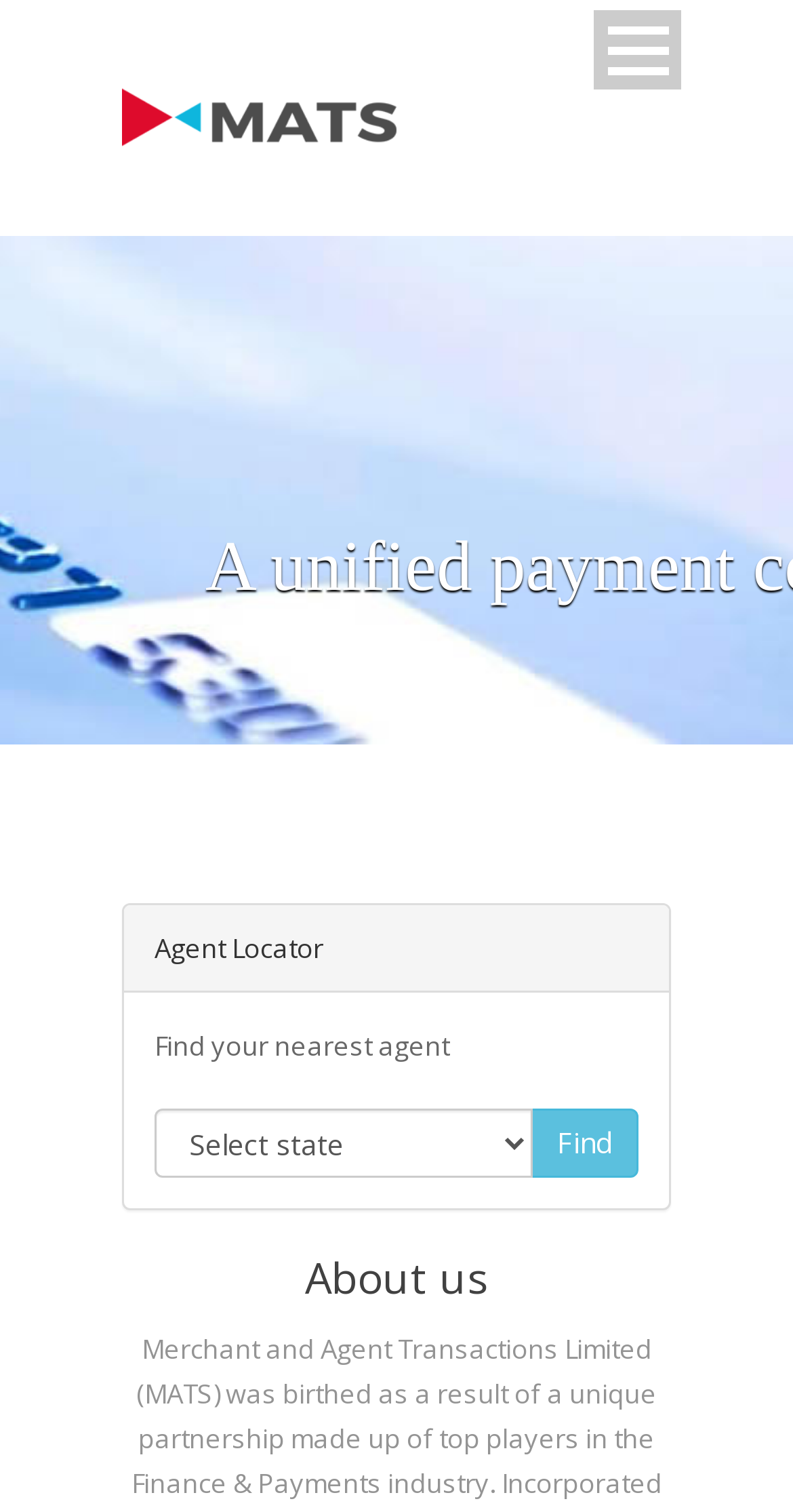Based on the element description: "How it works", identify the UI element and provide its bounding box coordinates. Use four float numbers between 0 and 1, [left, top, right, bottom].

[0.154, 0.29, 0.846, 0.357]